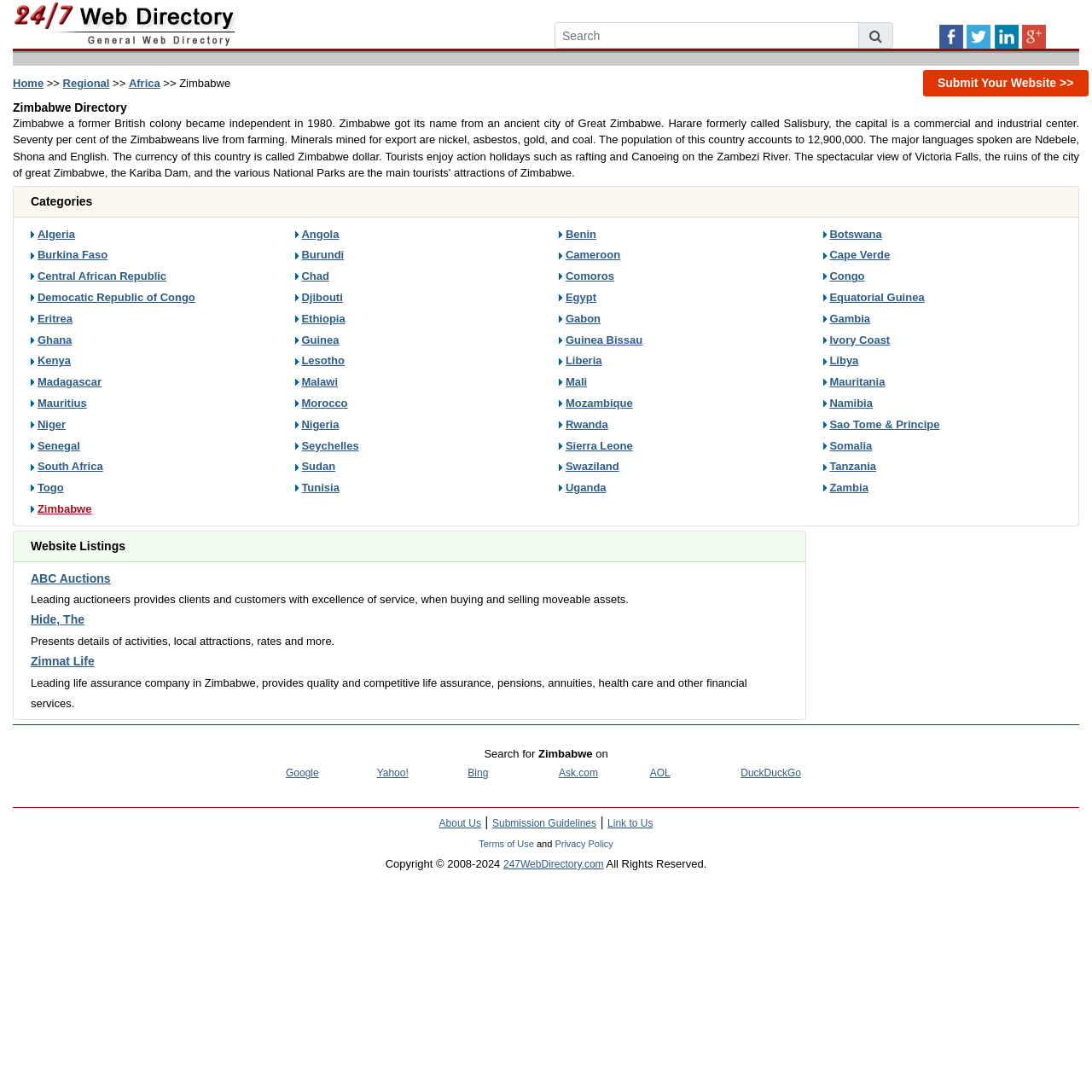What is the purpose of this website?
Answer the question with as much detail as you can, using the image as a reference.

Based on the webpage's meta description, it is clear that the website is designed to provide a resource for websites related to Zimbabwe, with brief information and references on Zimbabwe Web Directory.